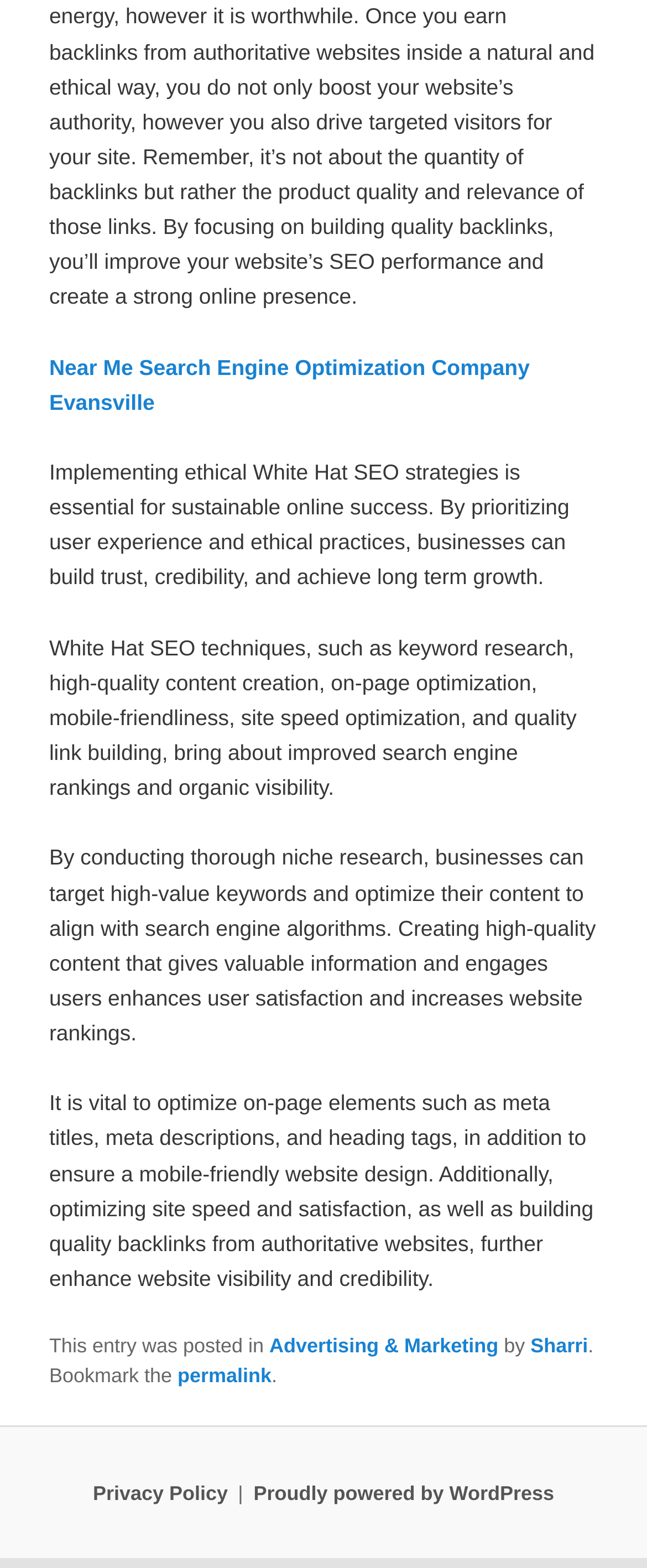Using the format (top-left x, top-left y, bottom-right x, bottom-right y), and given the element description, identify the bounding box coordinates within the screenshot: Advertising & Marketing

[0.416, 0.851, 0.77, 0.866]